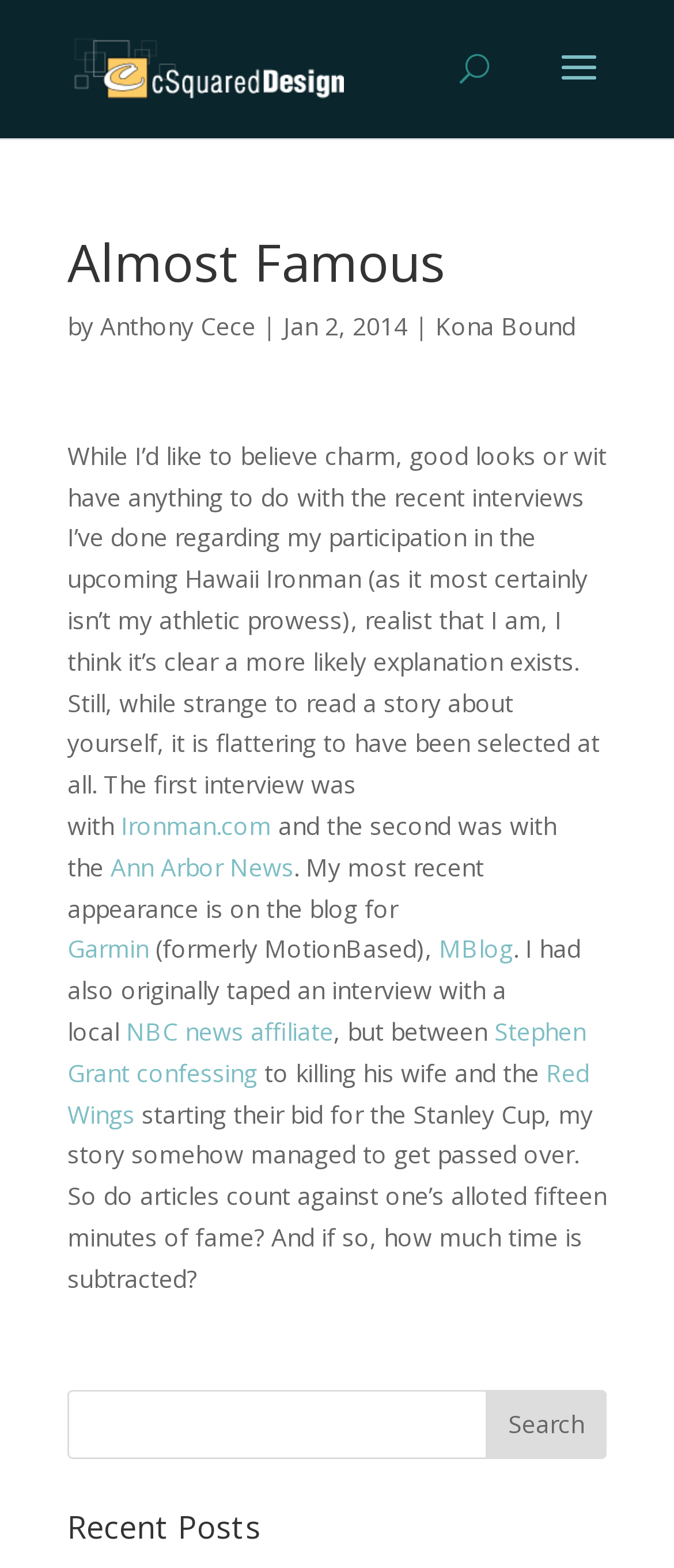Please provide a brief answer to the question using only one word or phrase: 
How many links are there in the article 'Almost Famous'?

7